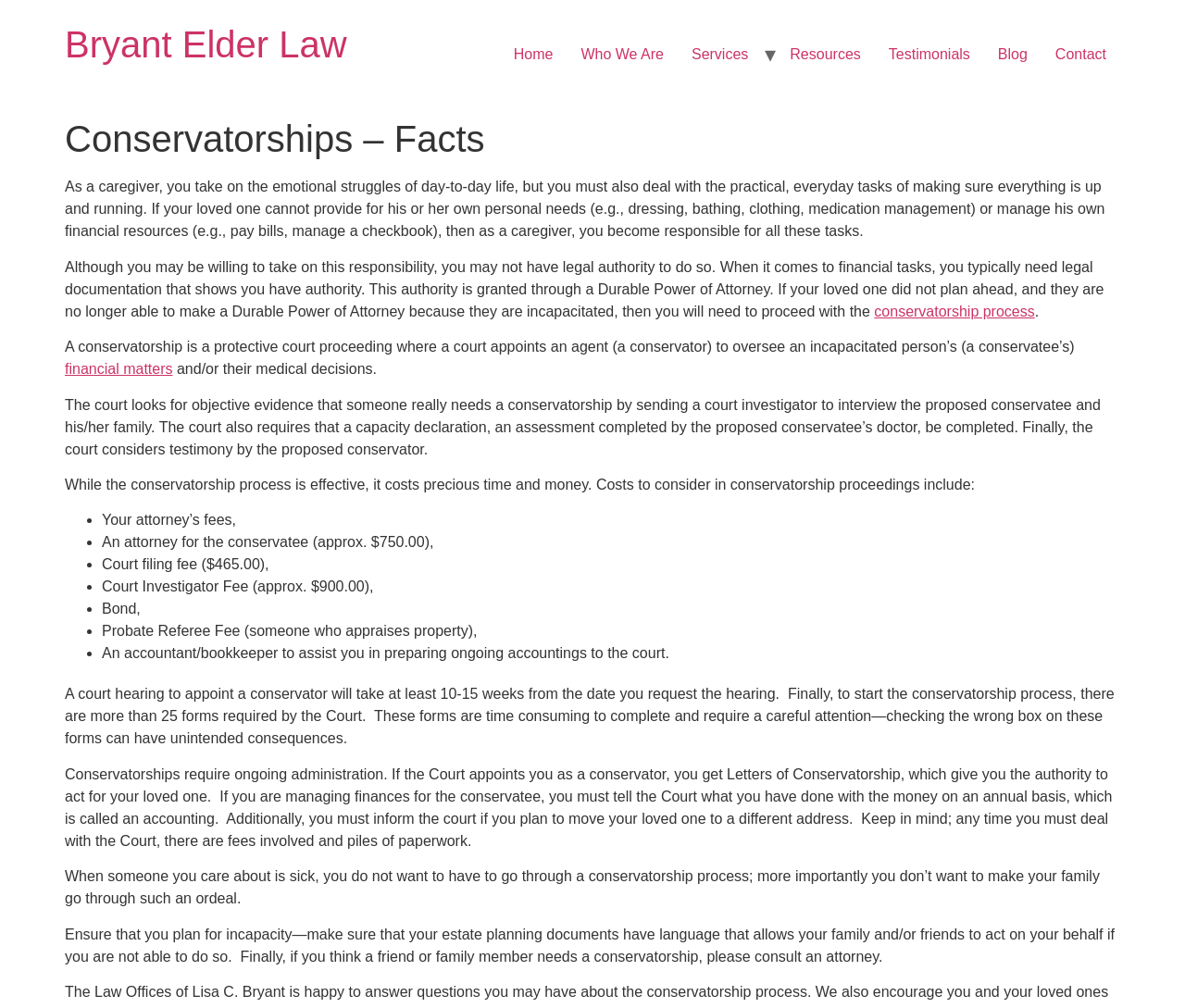Locate the bounding box of the UI element based on this description: "financial matters". Provide four float numbers between 0 and 1 as [left, top, right, bottom].

[0.055, 0.358, 0.146, 0.374]